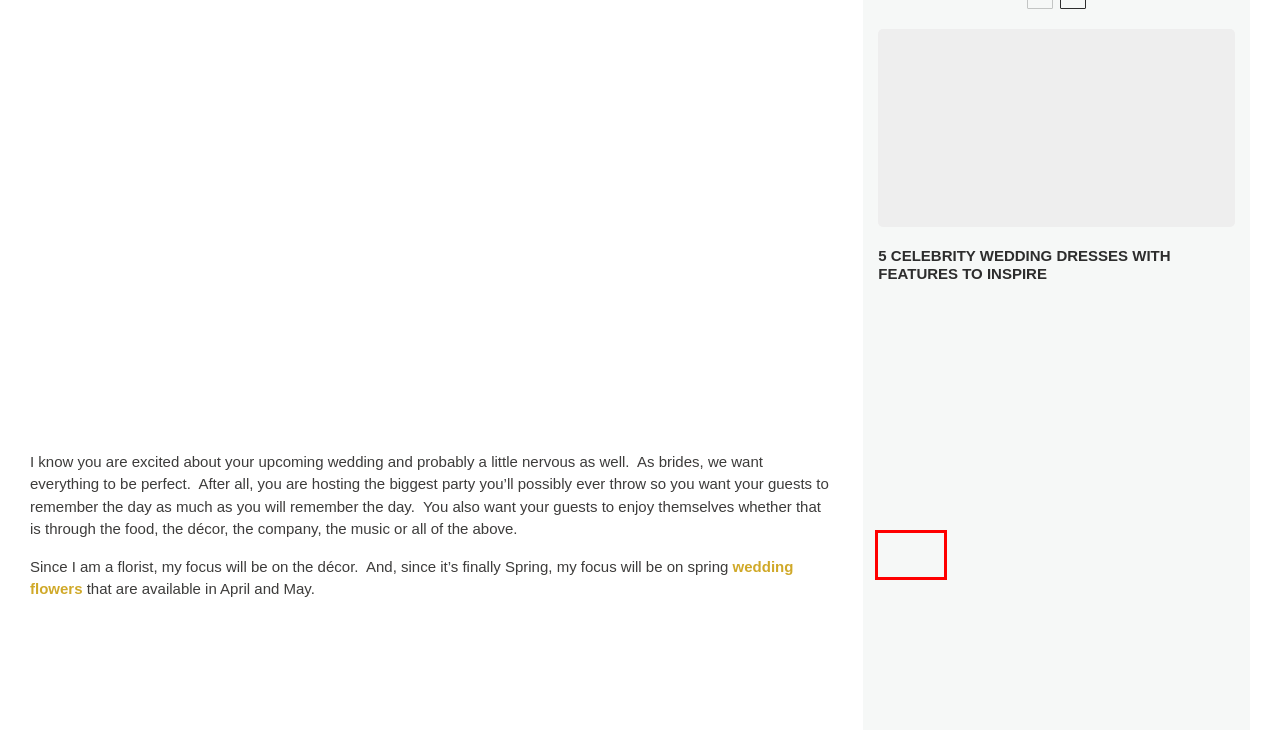You are provided with a screenshot of a webpage containing a red rectangle bounding box. Identify the webpage description that best matches the new webpage after the element in the bounding box is clicked. Here are the potential descriptions:
A. 10 Tips to Avoid Breaking the Bank Planning Your Honeymoon | Honeymoons | TopWeddingSites.com
B. 10 Trendy Hairstyles for Grooms | Hair | TopWeddingSites.com
C. 10 Unique Ways to Entertain Your Wedding Guests | Wedding Ideas | TopWeddingSites.com
D. Setting Up Your Wedding Tablescape: Colors and Elements | Wedding Inspiration | TopWeddingSites.com
E. 5 Celebrity Wedding Dresses with Features to Inspire | Fashion | TopWeddingSites.com
F. 5 Ways to Lower the Cost of Your Wedding Flowers in 2023 | Flowers | TopWeddingSites.com
G. March 8th | BridalGuide
H. 10 Unique Men's Wedding Band Styles | Wedding Rings | TopWeddingSites.com

F